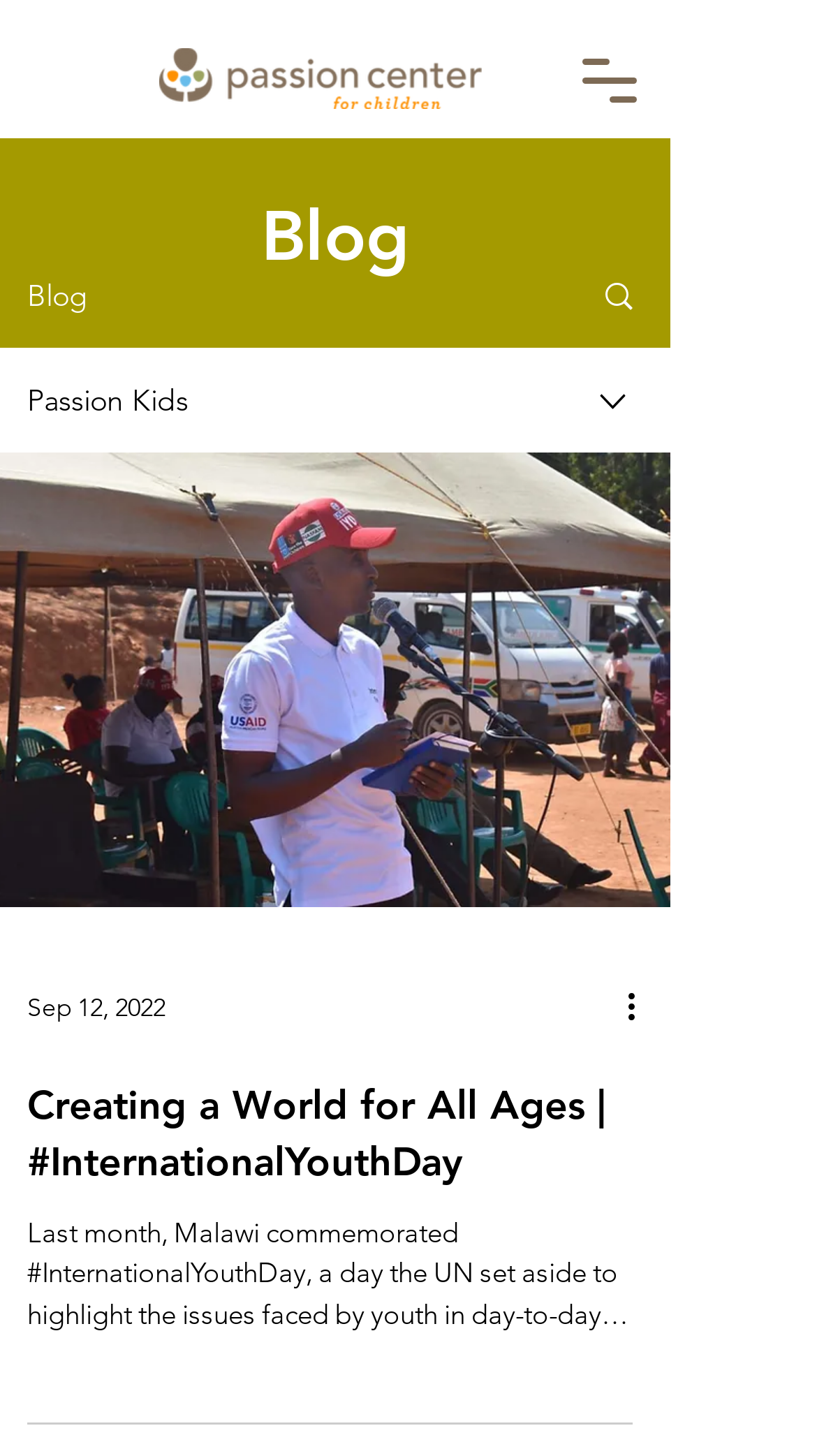What is the topic of the blog?
Using the information from the image, give a concise answer in one word or a short phrase.

Youth issues